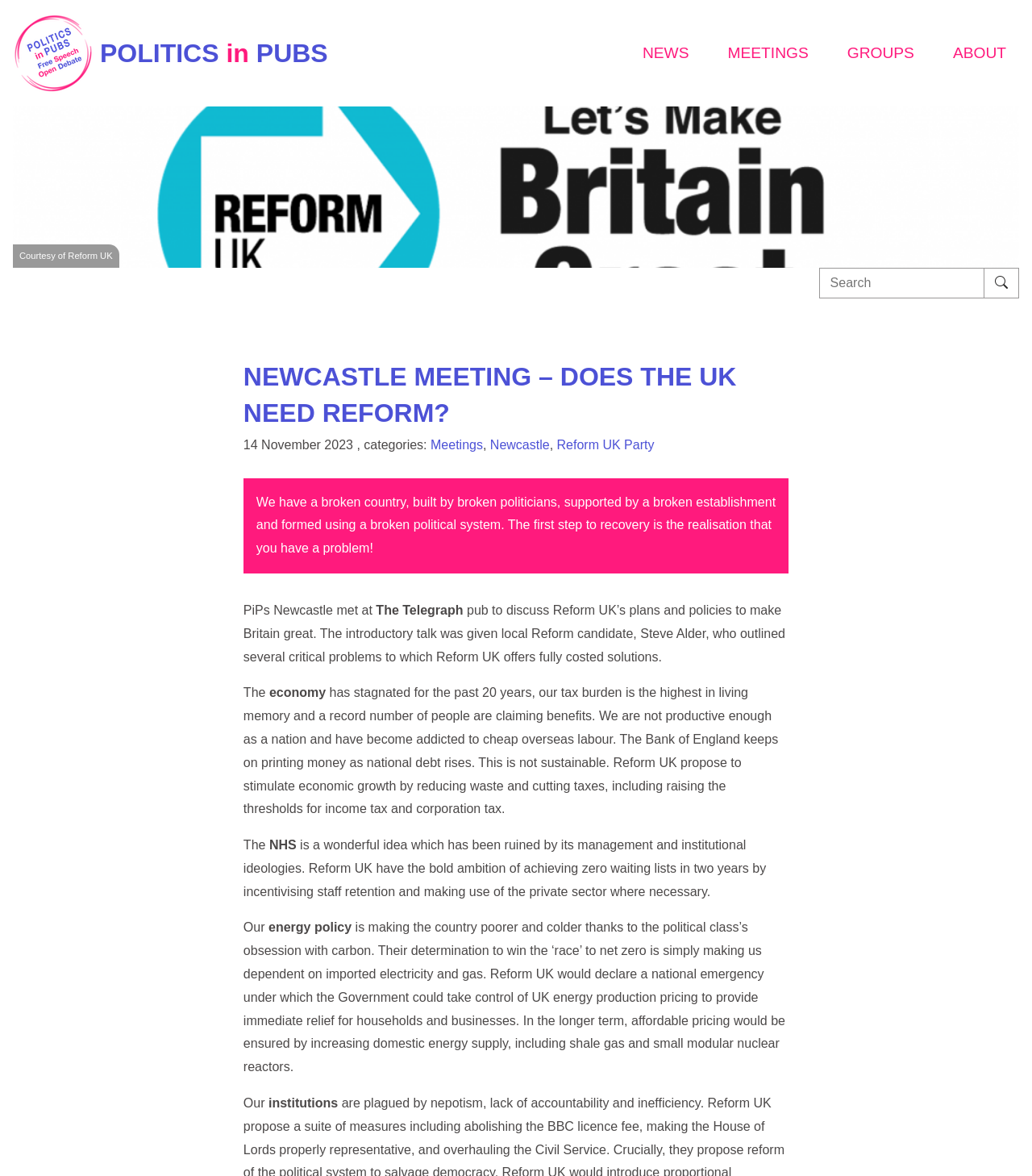From the webpage screenshot, identify the region described by parent_node: Search for: name="s" placeholder="Search". Provide the bounding box coordinates as (top-left x, top-left y, bottom-right x, bottom-right y), with each value being a floating point number between 0 and 1.

[0.794, 0.228, 0.953, 0.254]